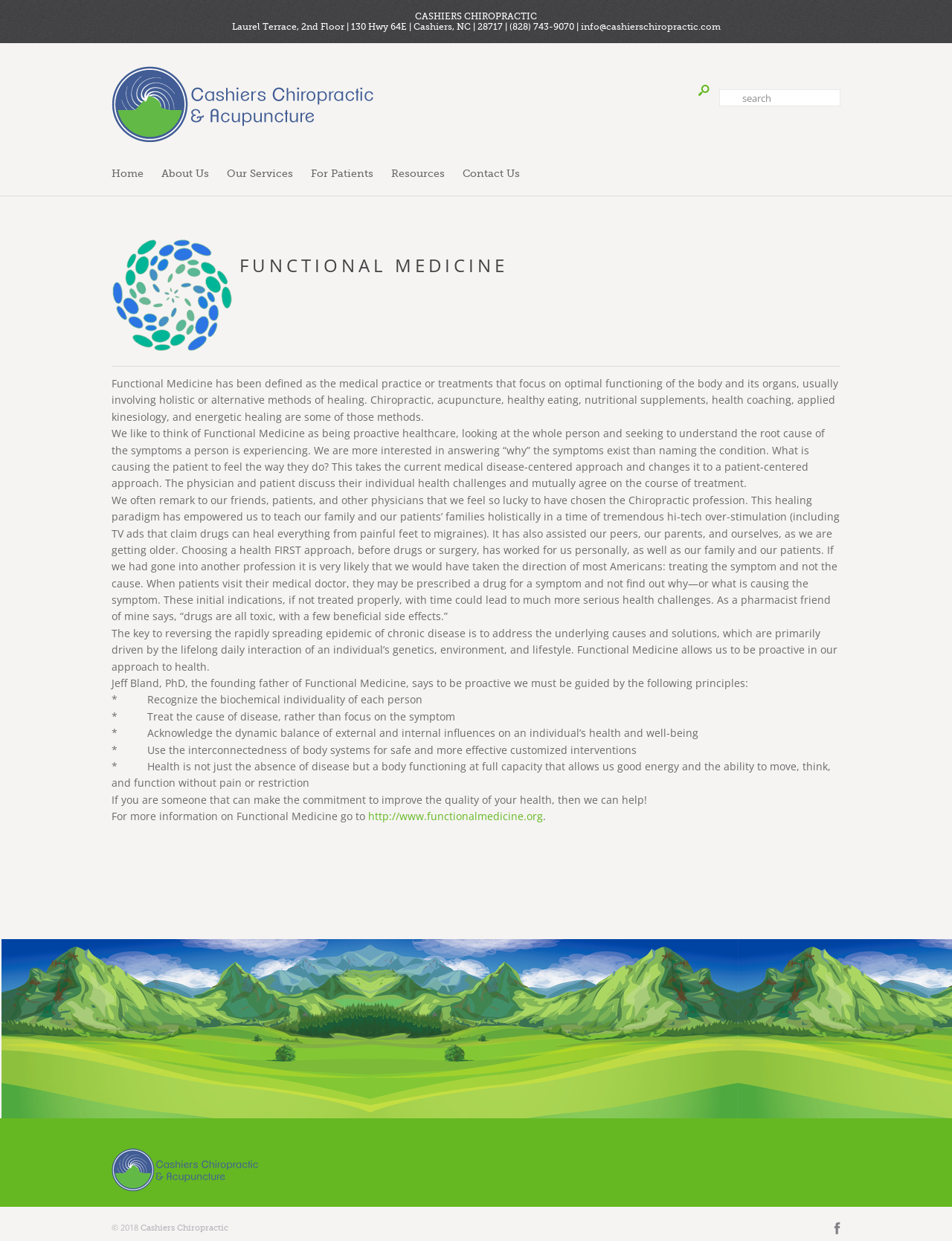Point out the bounding box coordinates of the section to click in order to follow this instruction: "Click the 'http://www.functionalmedicine.org' link".

[0.387, 0.652, 0.57, 0.663]